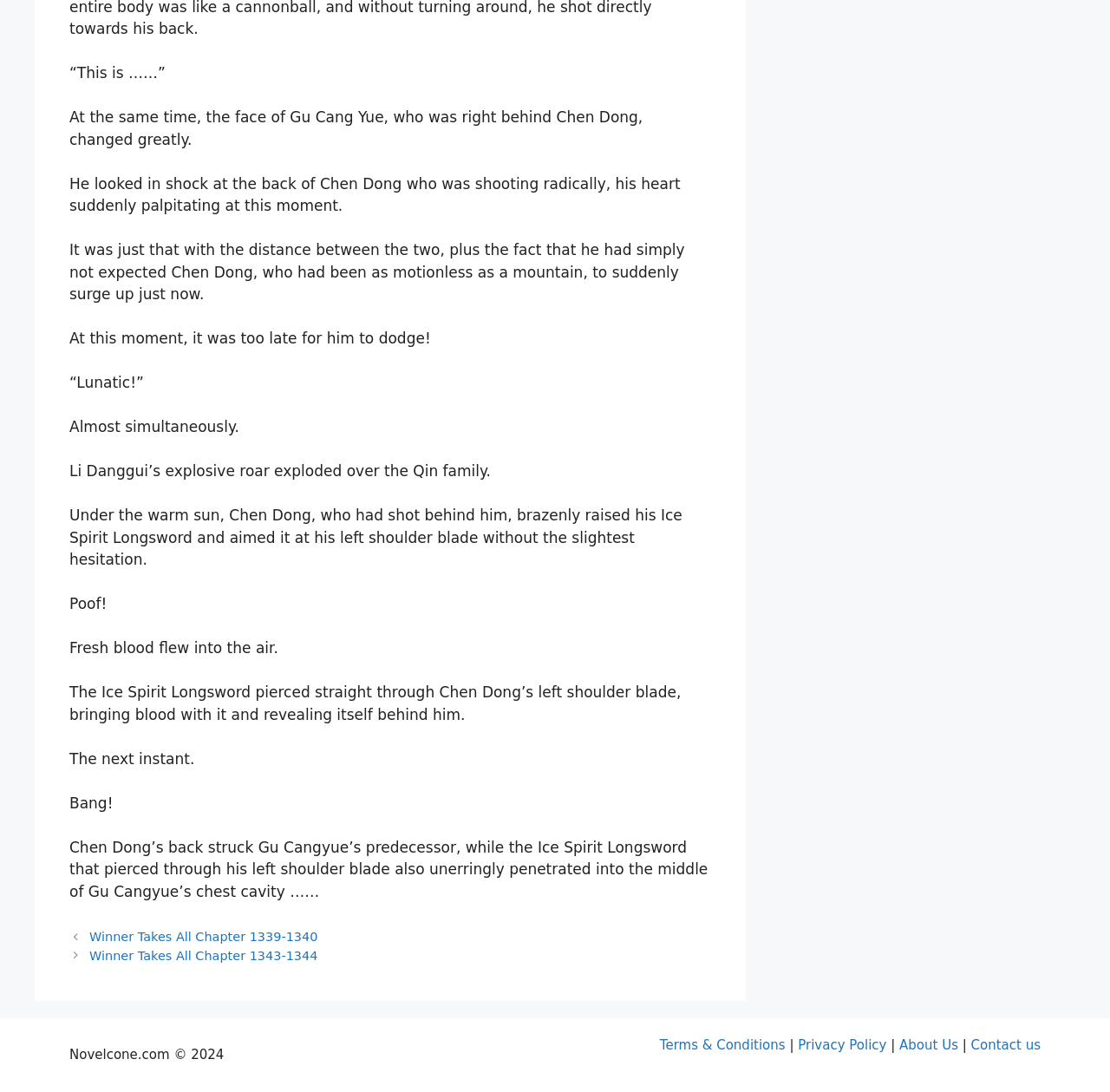Provide the bounding box coordinates of the HTML element described by the text: "Winner Takes All Chapter 1339-1340".

[0.081, 0.852, 0.286, 0.864]